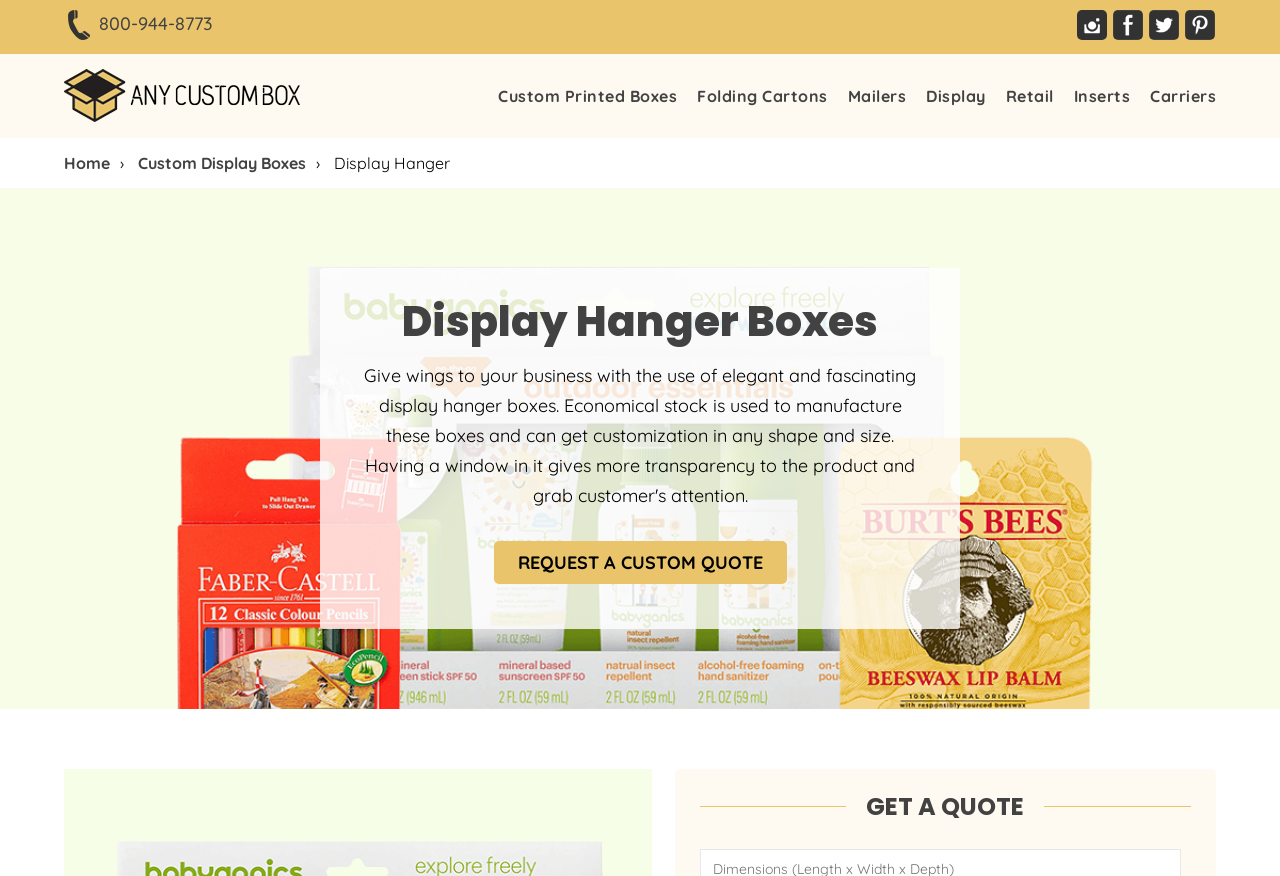Predict the bounding box of the UI element that fits this description: "Custom Printed Boxes".

[0.373, 0.075, 0.529, 0.144]